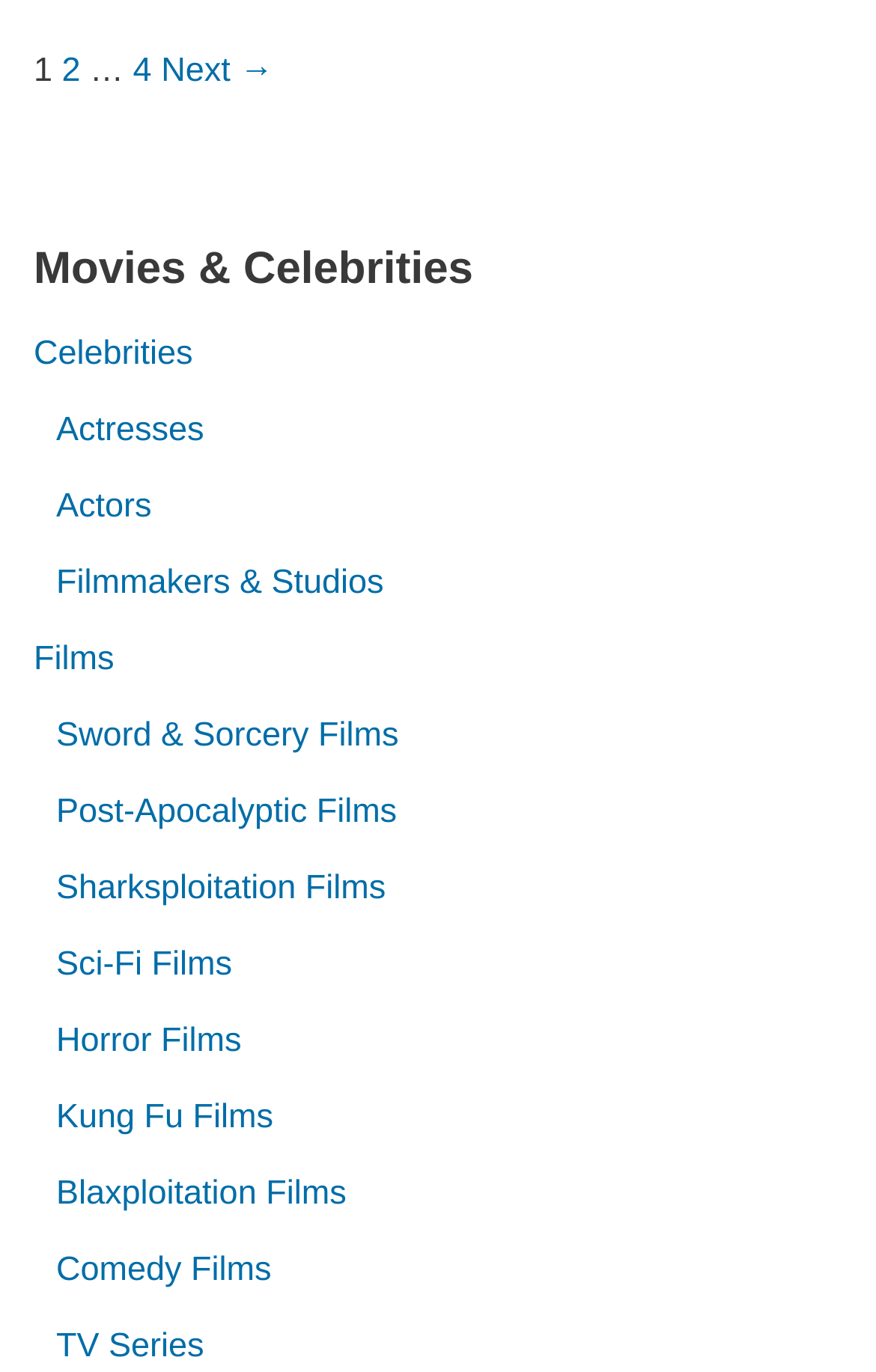Locate the bounding box coordinates of the element's region that should be clicked to carry out the following instruction: "view chapter 1". The coordinates need to be four float numbers between 0 and 1, i.e., [left, top, right, bottom].

None